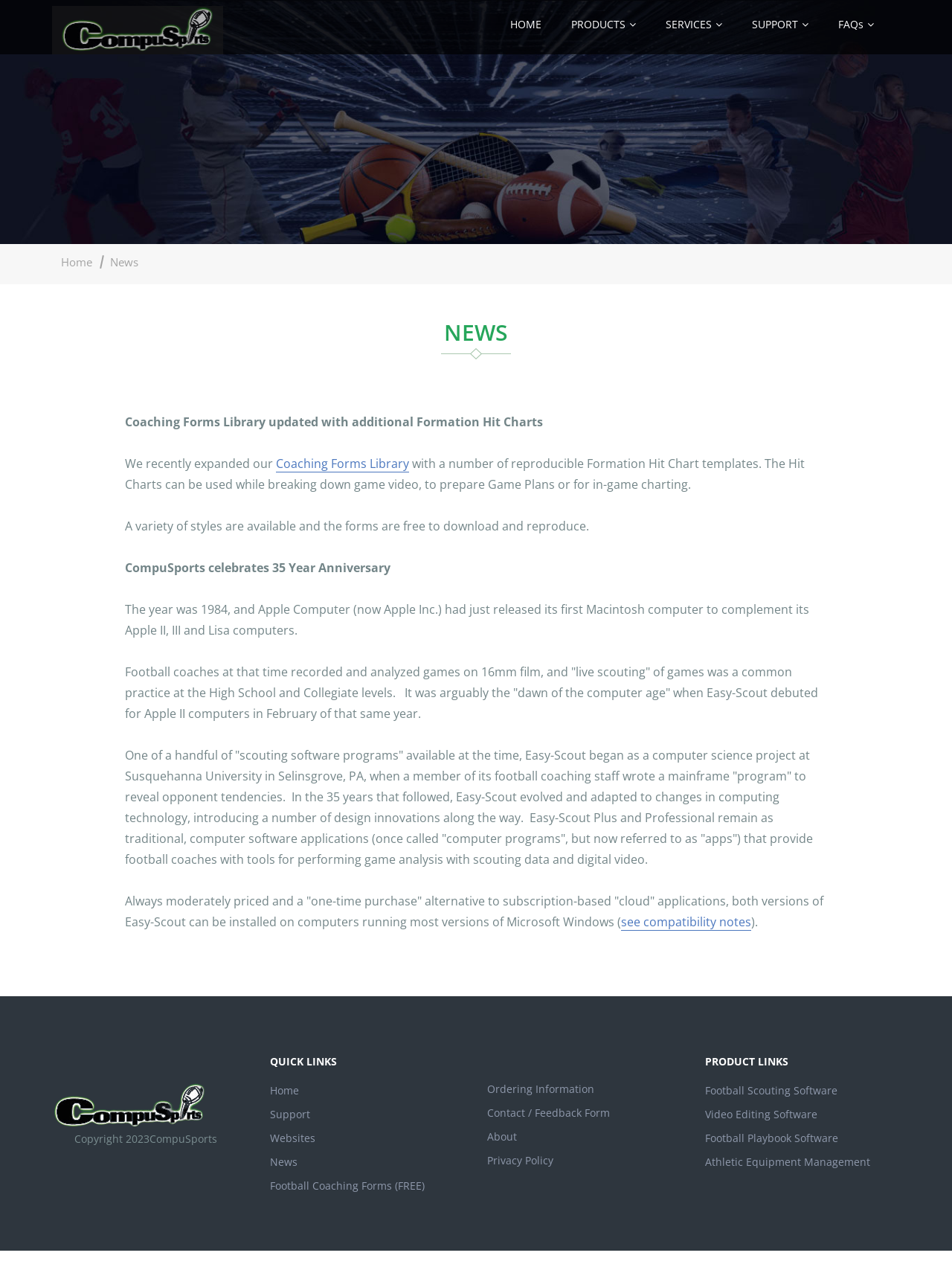Produce an extensive caption that describes everything on the webpage.

The webpage is titled "CompuSports News" and has a navigation menu at the top with five buttons: "HOME", "PRODUCTS", "SERVICES", "SUPPORT", and "FAQs". Below the navigation menu, there are two columns of links: one on the left with links to "Home" and "News", and another on the right with links to various CompuSports products and services.

The main content of the webpage is divided into two sections. The first section has a heading "NEWS" and features two news articles. The first article discusses the update of the Coaching Forms Library with additional Formation Hit Charts, which can be used for game video analysis and game planning. The second article celebrates CompuSports' 35-year anniversary, highlighting the company's history and evolution in the football coaching software industry.

The second section of the main content has two columns of links. The left column is titled "QUICK LINKS" and features links to various pages on the website, including "Home", "Support", "Websites", "News", and "Football Coaching Forms (FREE)". The right column is titled "PRODUCT LINKS" and features links to different CompuSports products, including football scouting software, video editing software, football playbook software, and athletic equipment management software.

At the bottom of the webpage, there is a footer section with a copyright notice and links to "Copyright", "Ordering Information", "Contact / Feedback Form", "About", and "Privacy Policy".